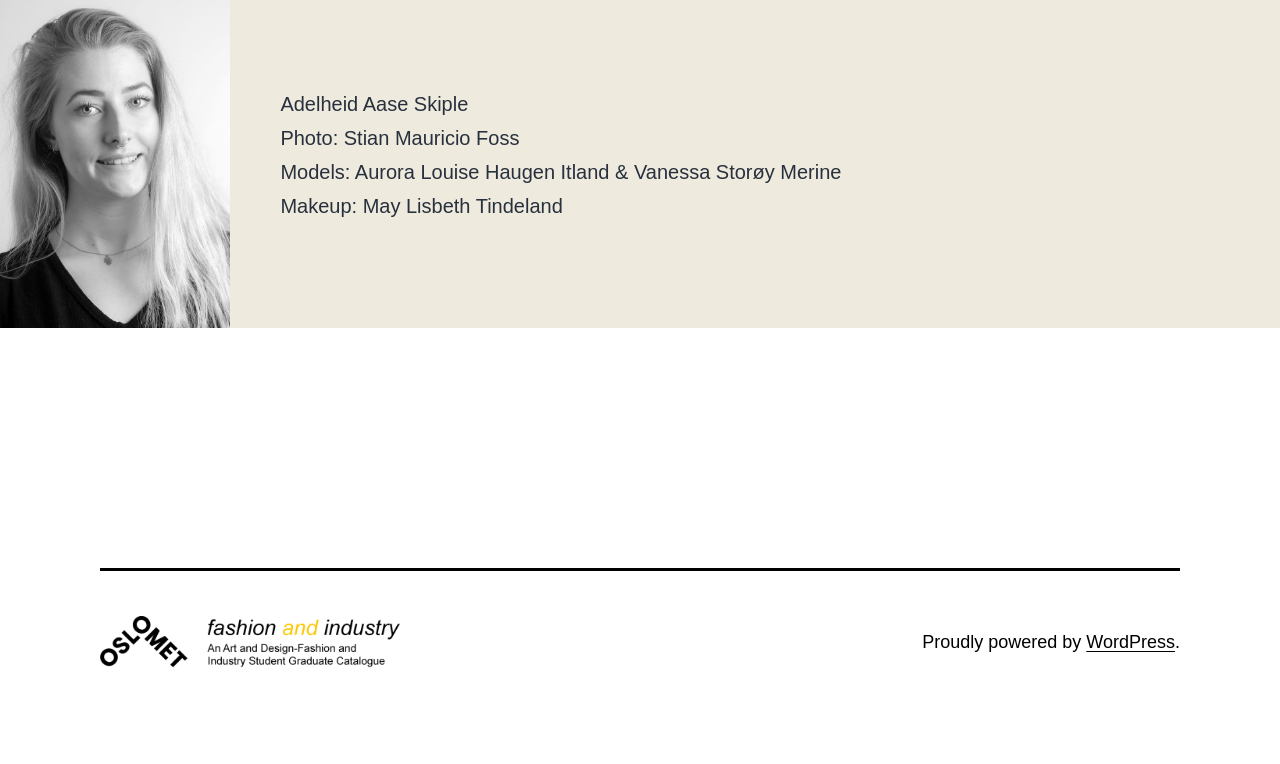Provide the bounding box coordinates of the UI element this sentence describes: "WordPress".

[0.849, 0.827, 0.918, 0.853]